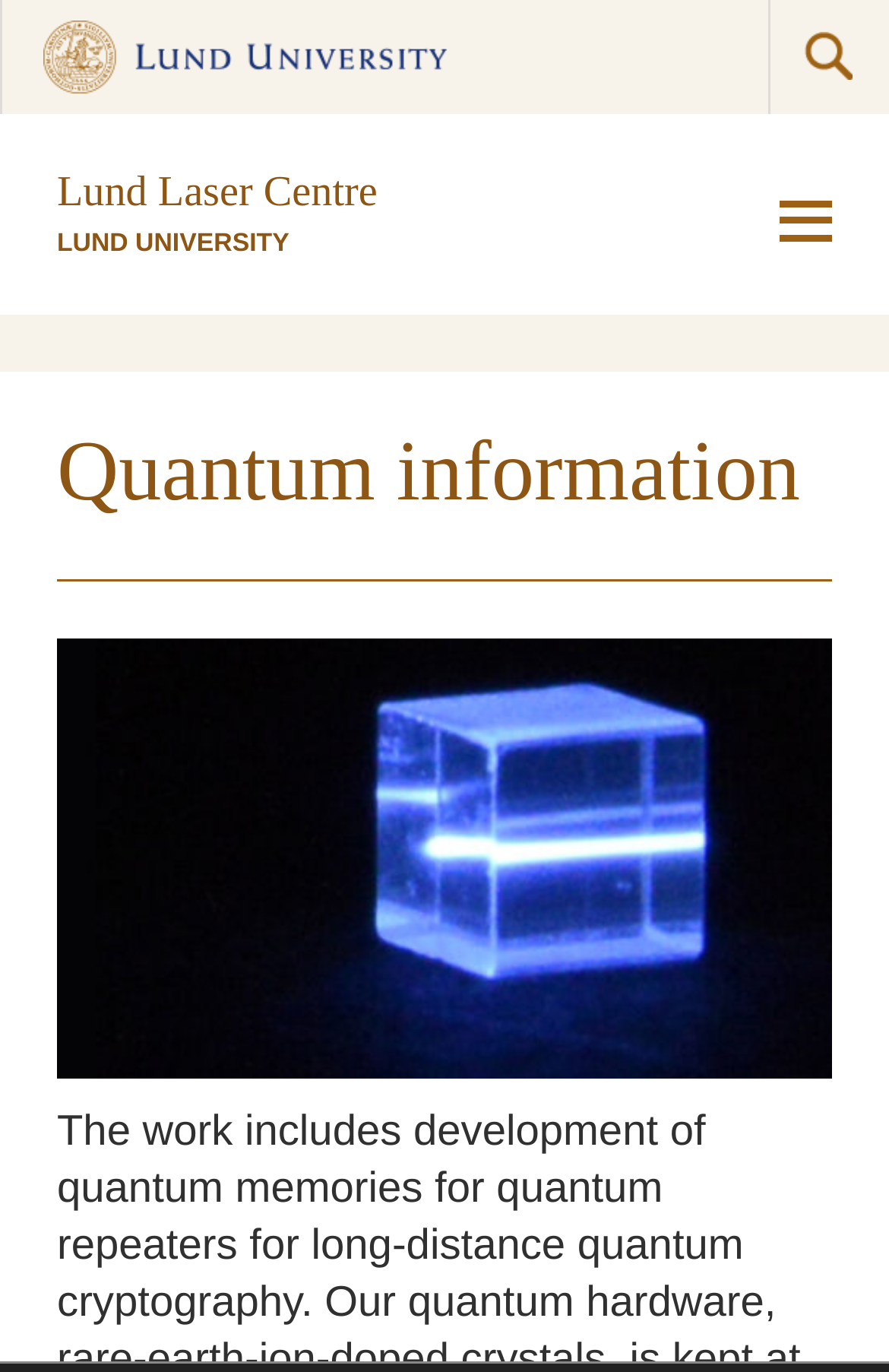Give a one-word or short-phrase answer to the following question: 
What is the material shown in the image?

Ce doped yttrium orthosilicate crystal